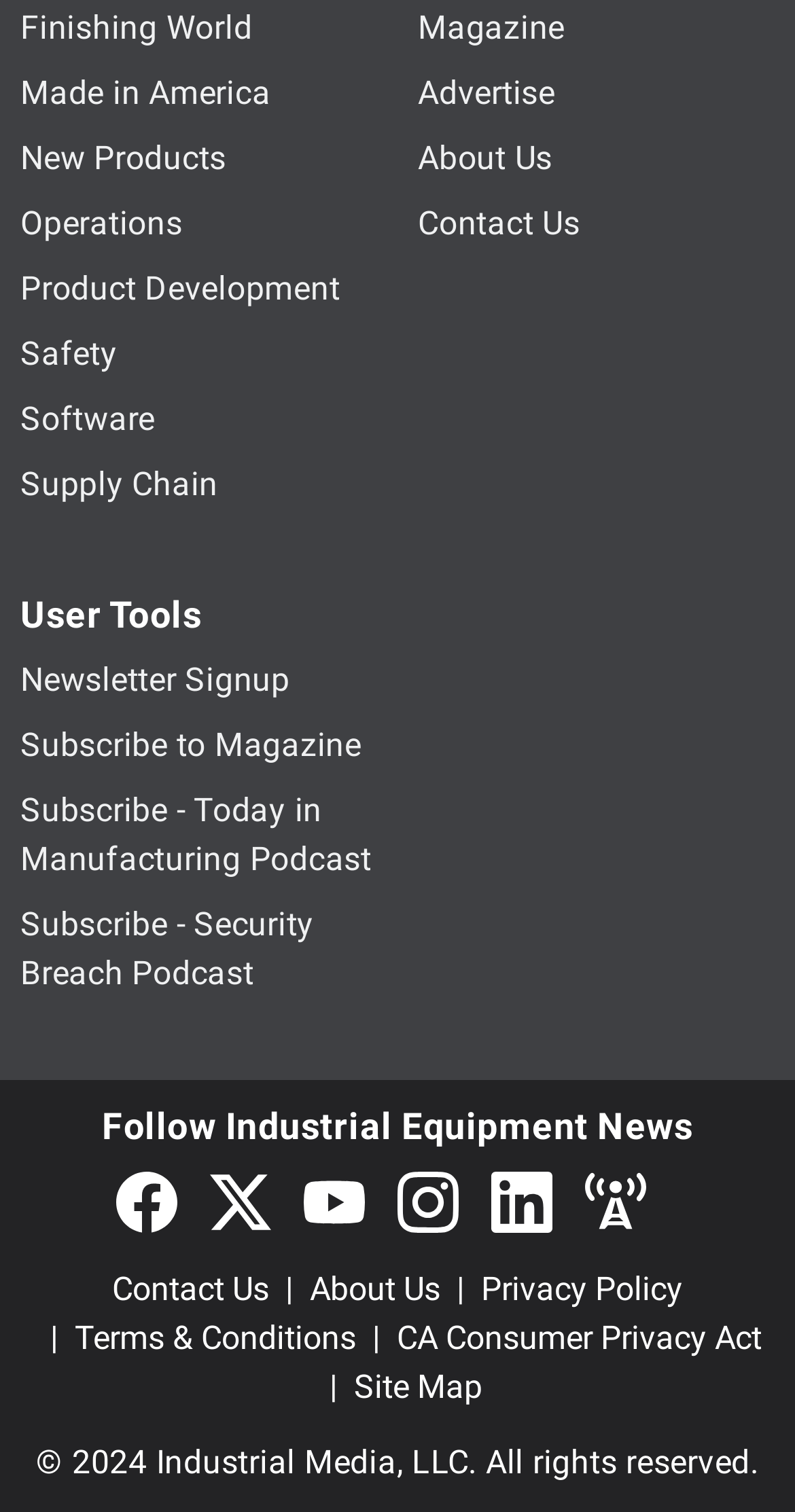Pinpoint the bounding box coordinates of the clickable area needed to execute the instruction: "Read frequently asked questions". The coordinates should be specified as four float numbers between 0 and 1, i.e., [left, top, right, bottom].

None